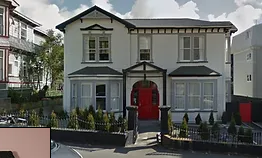What type of areas surround the property?
Answer the question using a single word or phrase, according to the image.

Grassy areas